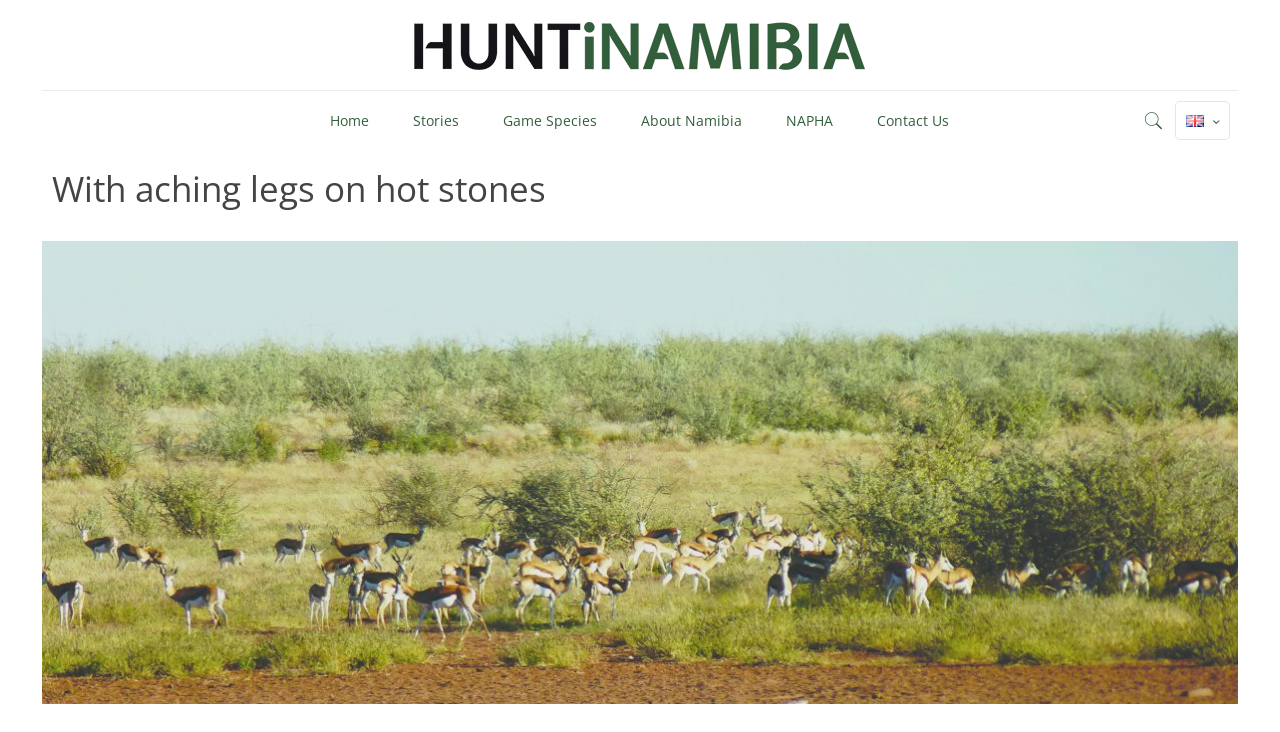Find the bounding box coordinates for the HTML element specified by: "Game Species".

[0.378, 0.124, 0.482, 0.206]